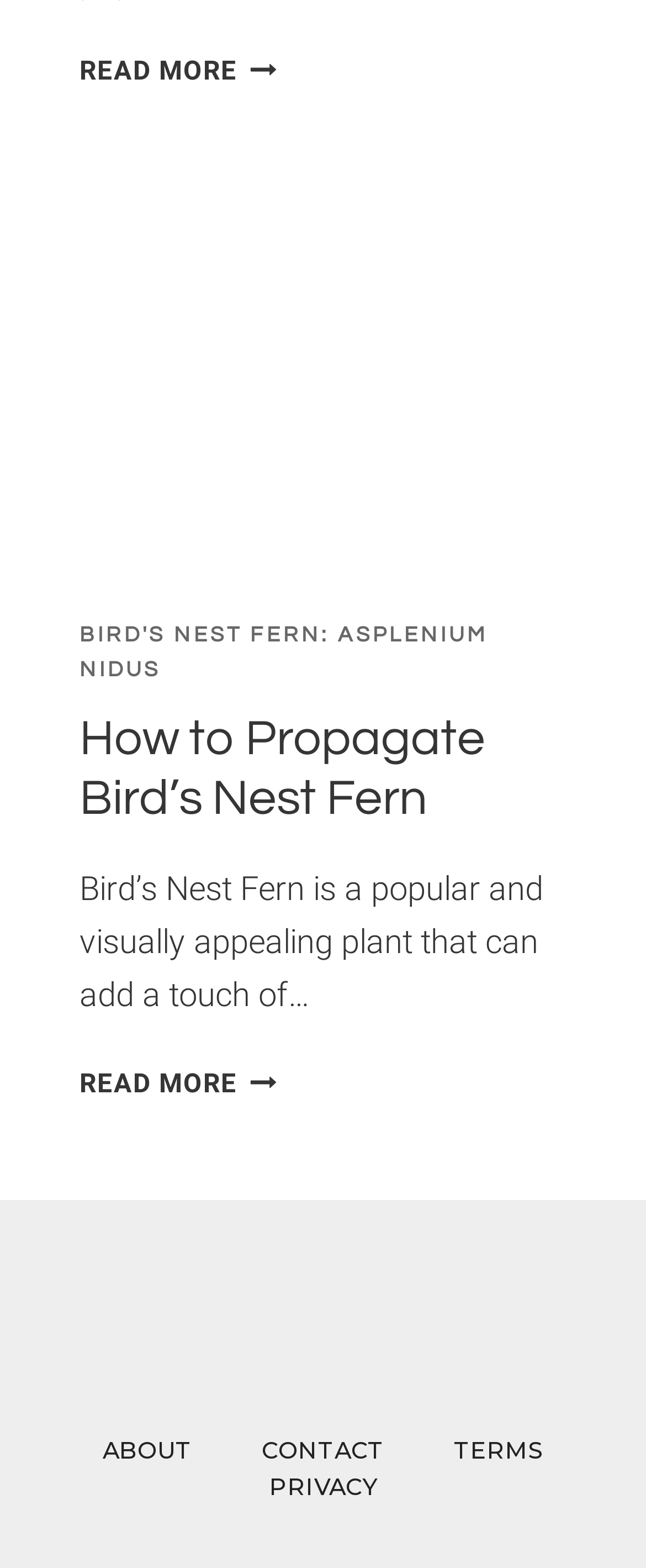What is the format of the content?
Please respond to the question with as much detail as possible.

The webpage has an article with a heading, links, and an image, which suggests that the format of the content is an article with images.